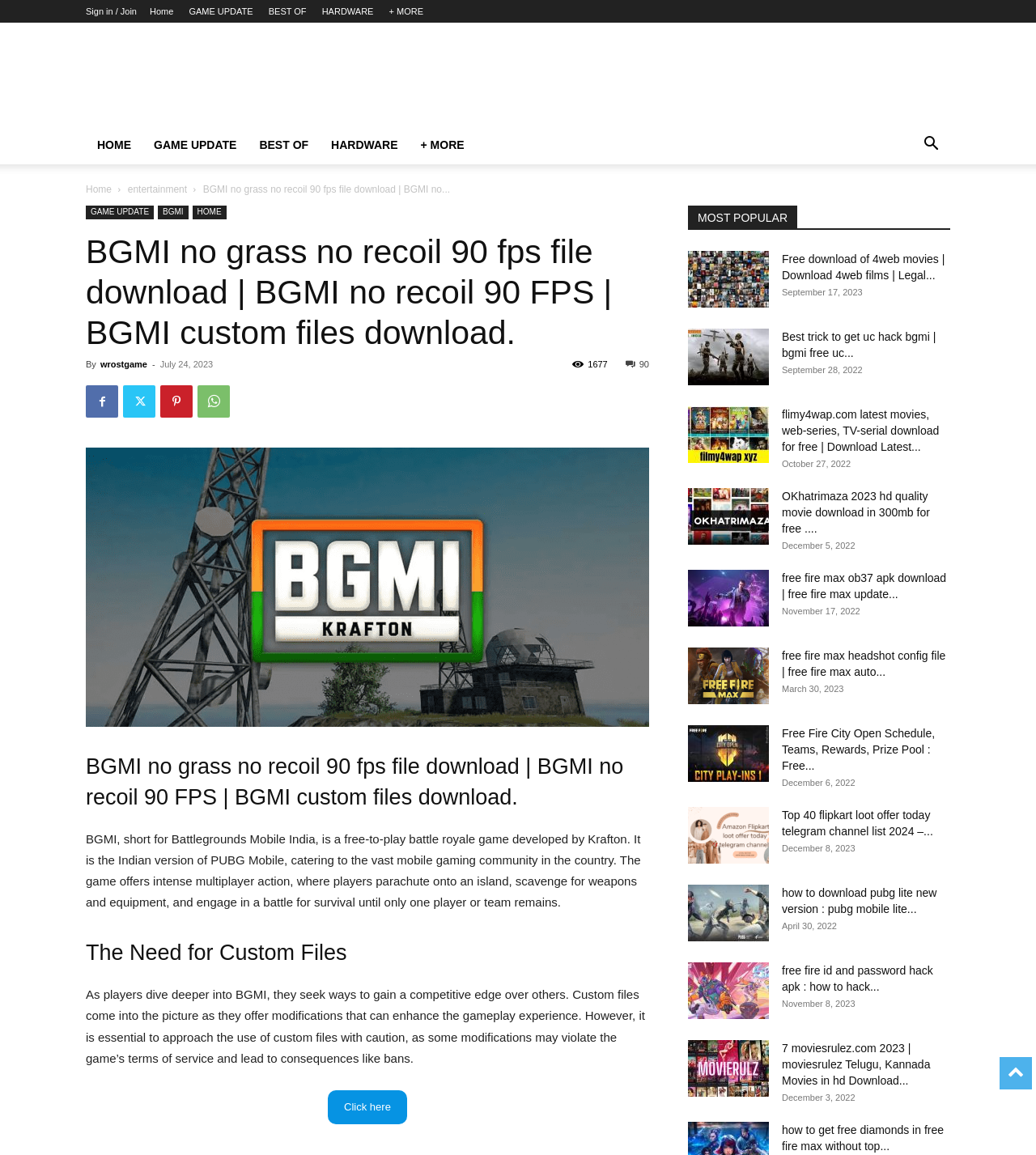Please find the top heading of the webpage and generate its text.

BGMI no grass no recoil 90 fps file download | BGMI no recoil 90 FPS | BGMI custom files download.